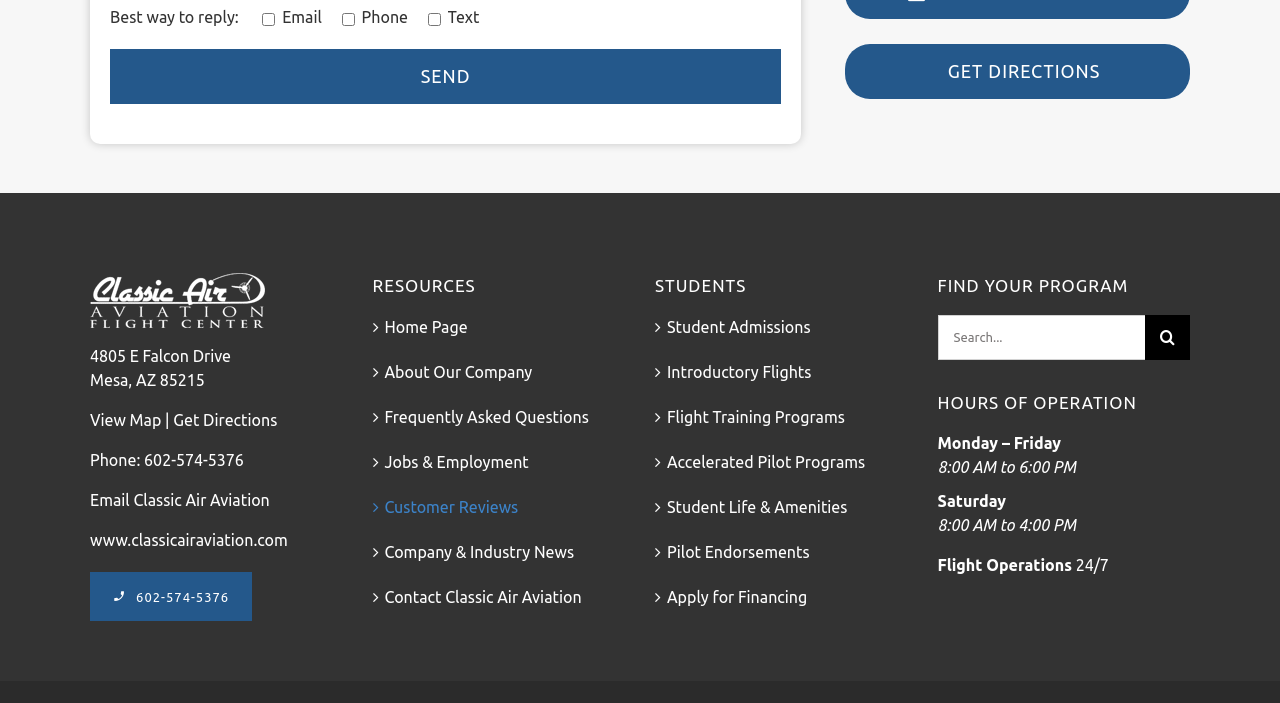Show the bounding box coordinates for the HTML element as described: "Accelerated Pilot Programs".

[0.521, 0.64, 0.701, 0.674]